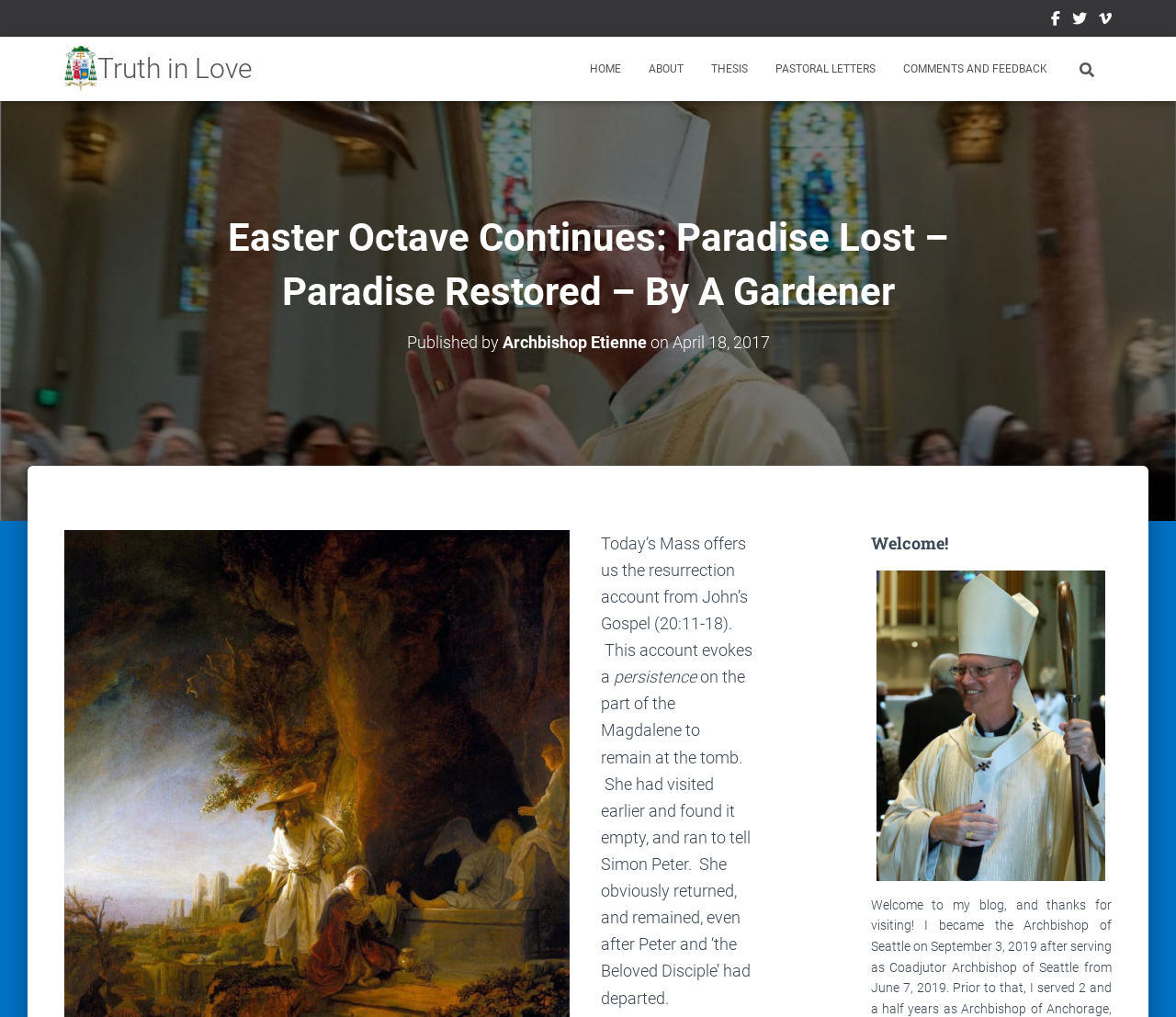What is the topic of the Mass mentioned?
Provide a short answer using one word or a brief phrase based on the image.

Resurrection account from John's Gospel